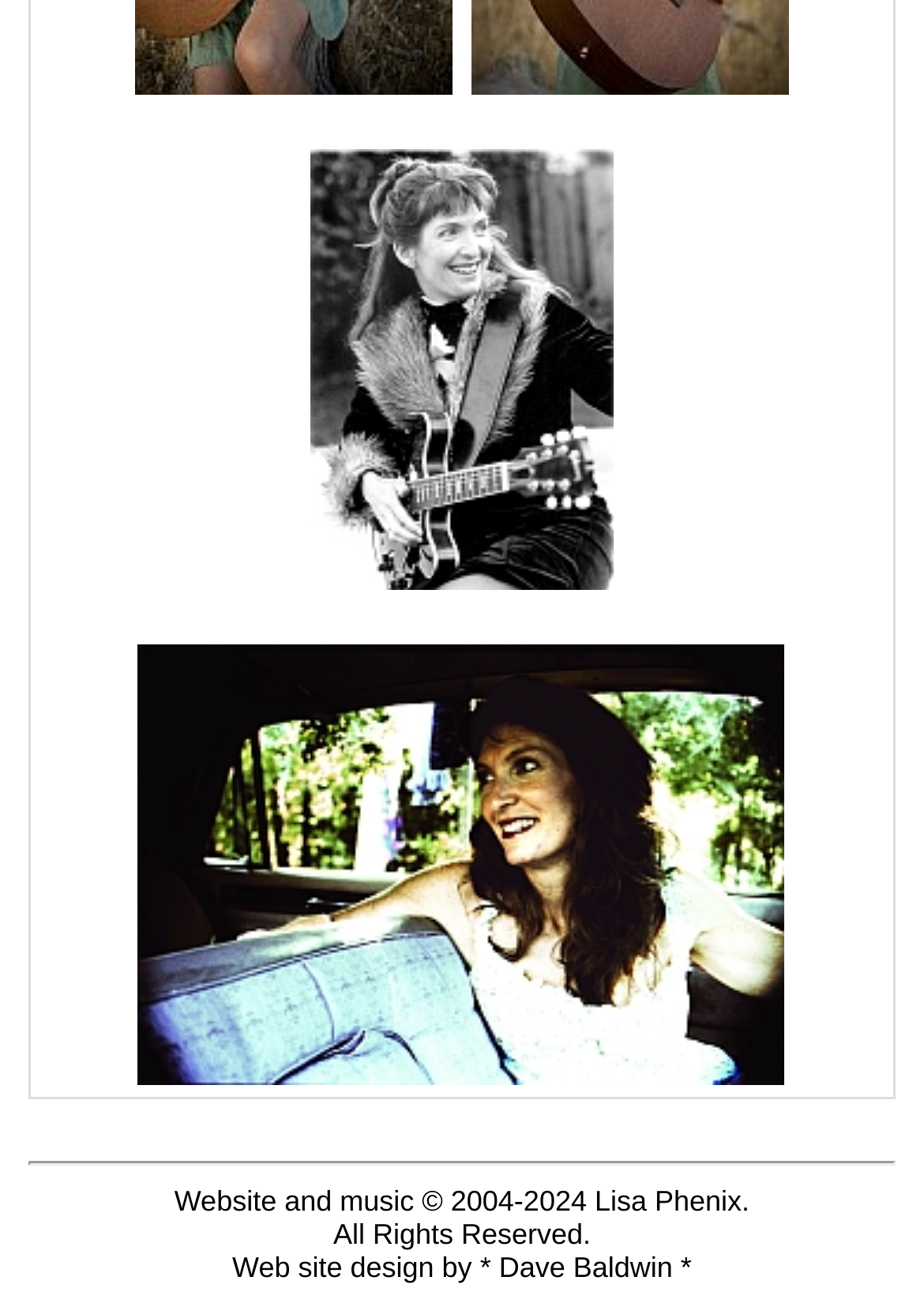What is the year range of the copyright?
Refer to the screenshot and respond with a concise word or phrase.

2004-2024